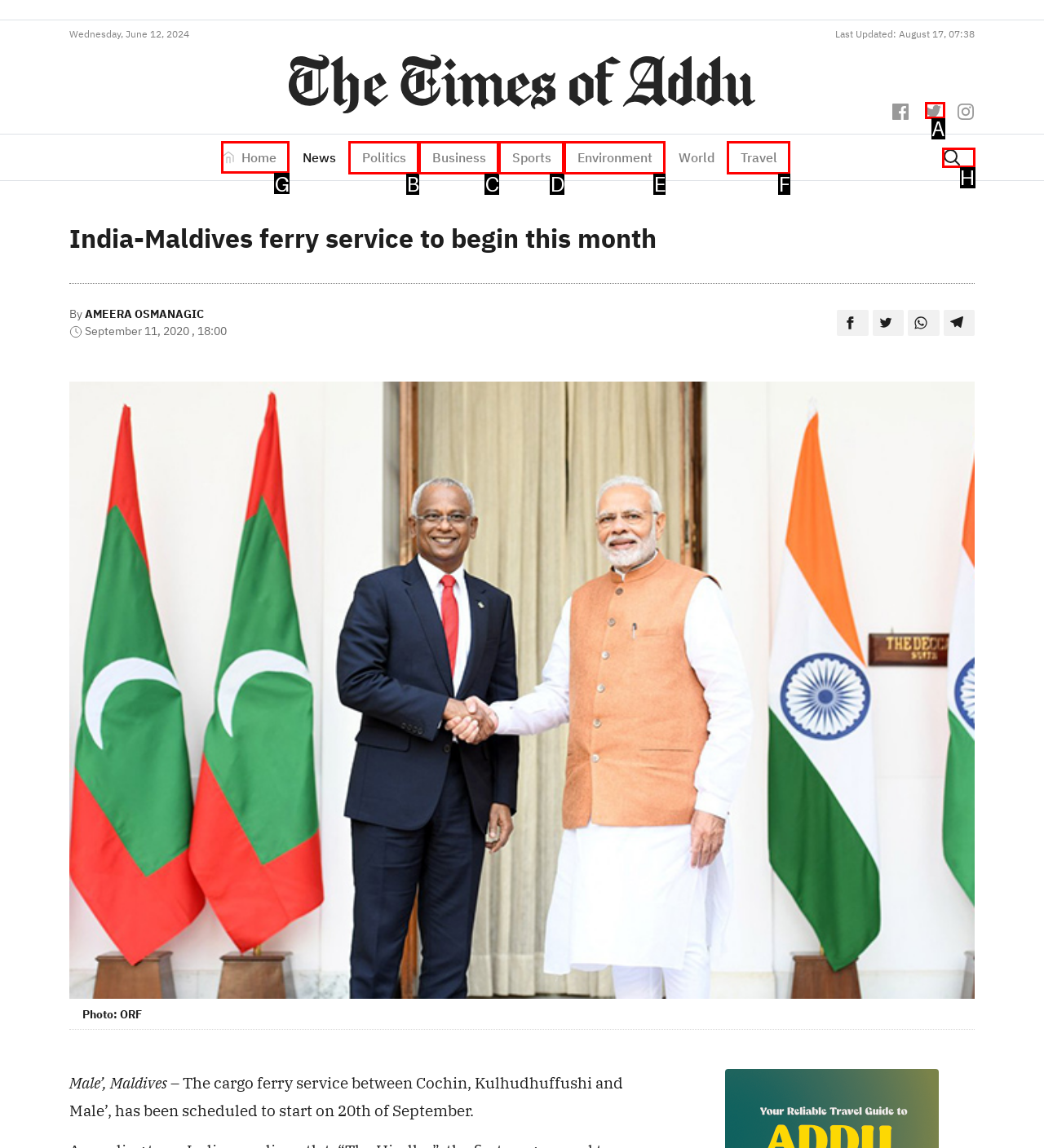Determine which HTML element I should select to execute the task: Visit the Home page
Reply with the corresponding option's letter from the given choices directly.

G